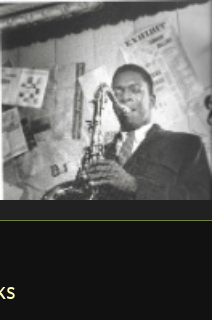Answer the question below with a single word or a brief phrase: 
What is the era depicted in the image?

1957